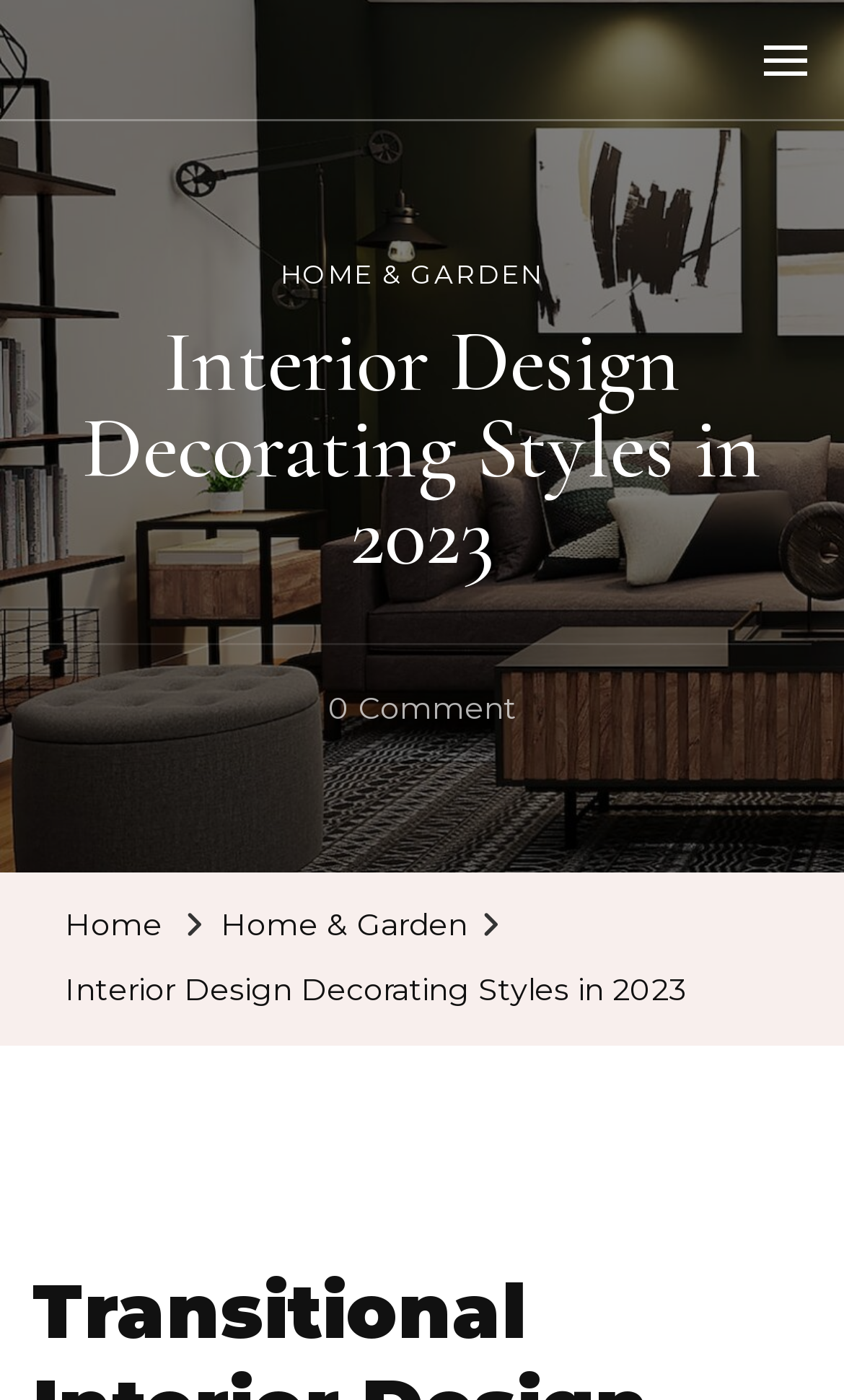What is the category of the current article?
Based on the content of the image, thoroughly explain and answer the question.

I found the category of the current article by looking at the link element with the text 'HOME & GARDEN' above the article title, which suggests that the article belongs to the Home & Garden category.